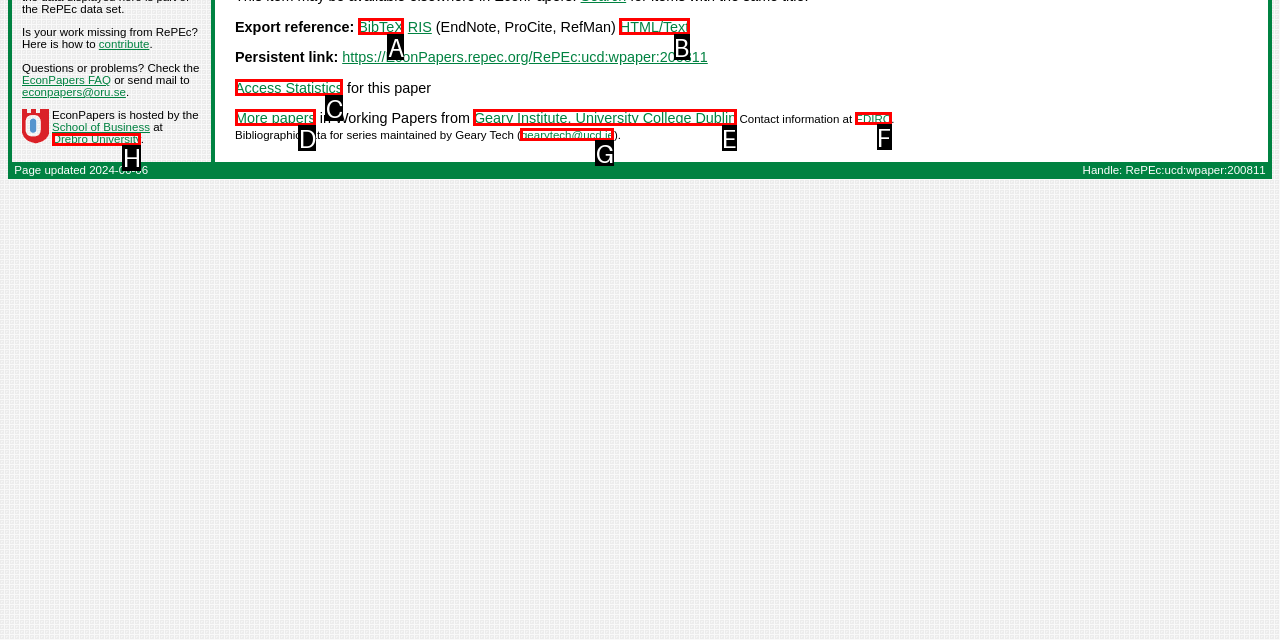Assess the description: Access Statistics and select the option that matches. Provide the letter of the chosen option directly from the given choices.

C